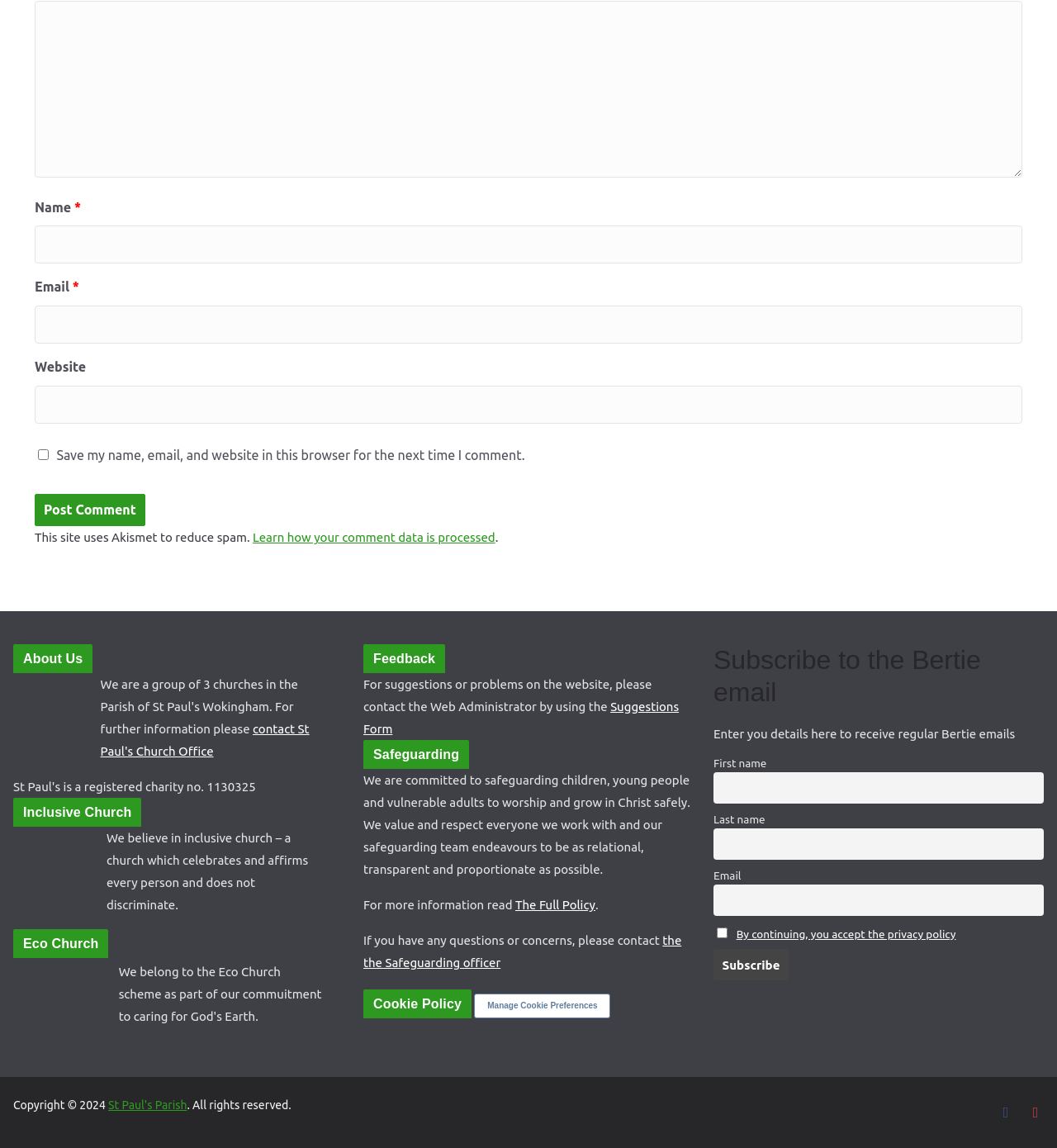What is the purpose of the checkbox 'Save my name, email, and website in this browser for the next time I comment.'?
Give a detailed explanation using the information visible in the image.

The checkbox 'Save my name, email, and website in this browser for the next time I comment.' is likely used to save the user's comment information in the browser, so that it can be automatically filled in the next time they want to comment, making the commenting process more convenient.